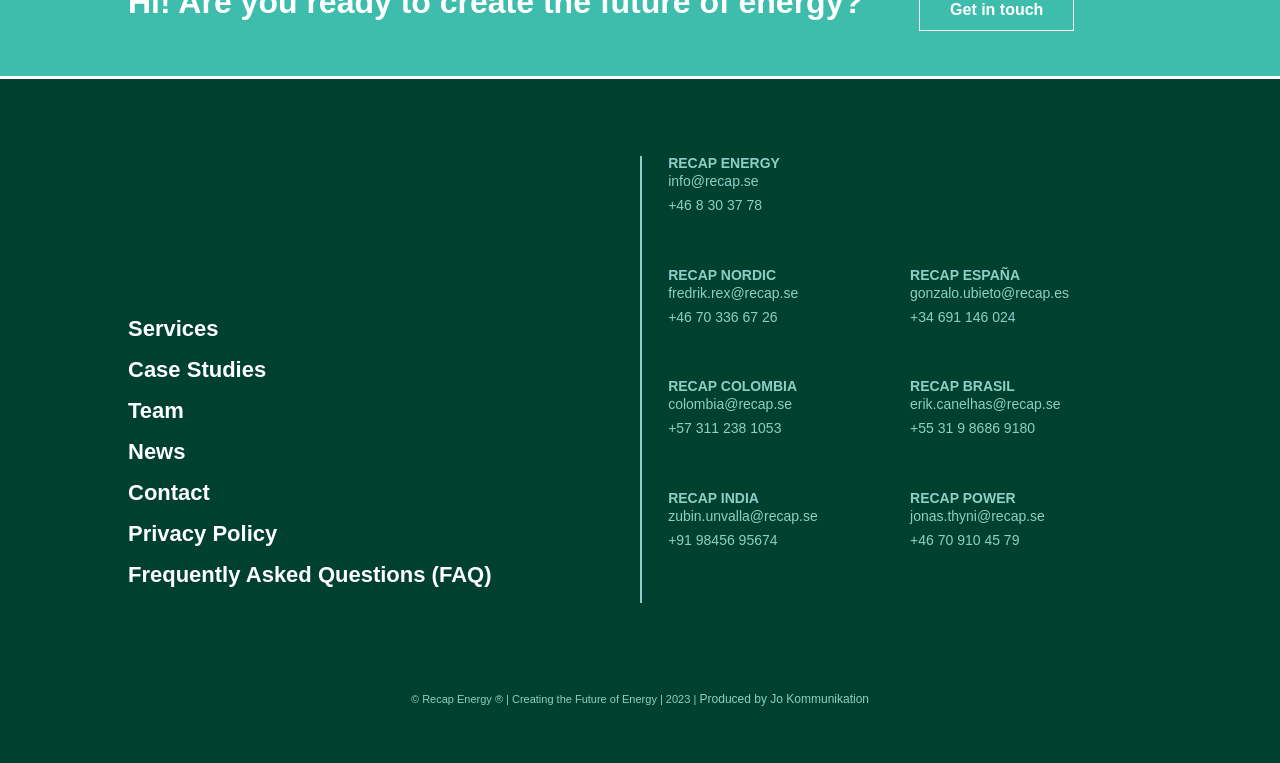Answer the question using only a single word or phrase: 
Who produced the webpage?

Jo Kommunikation